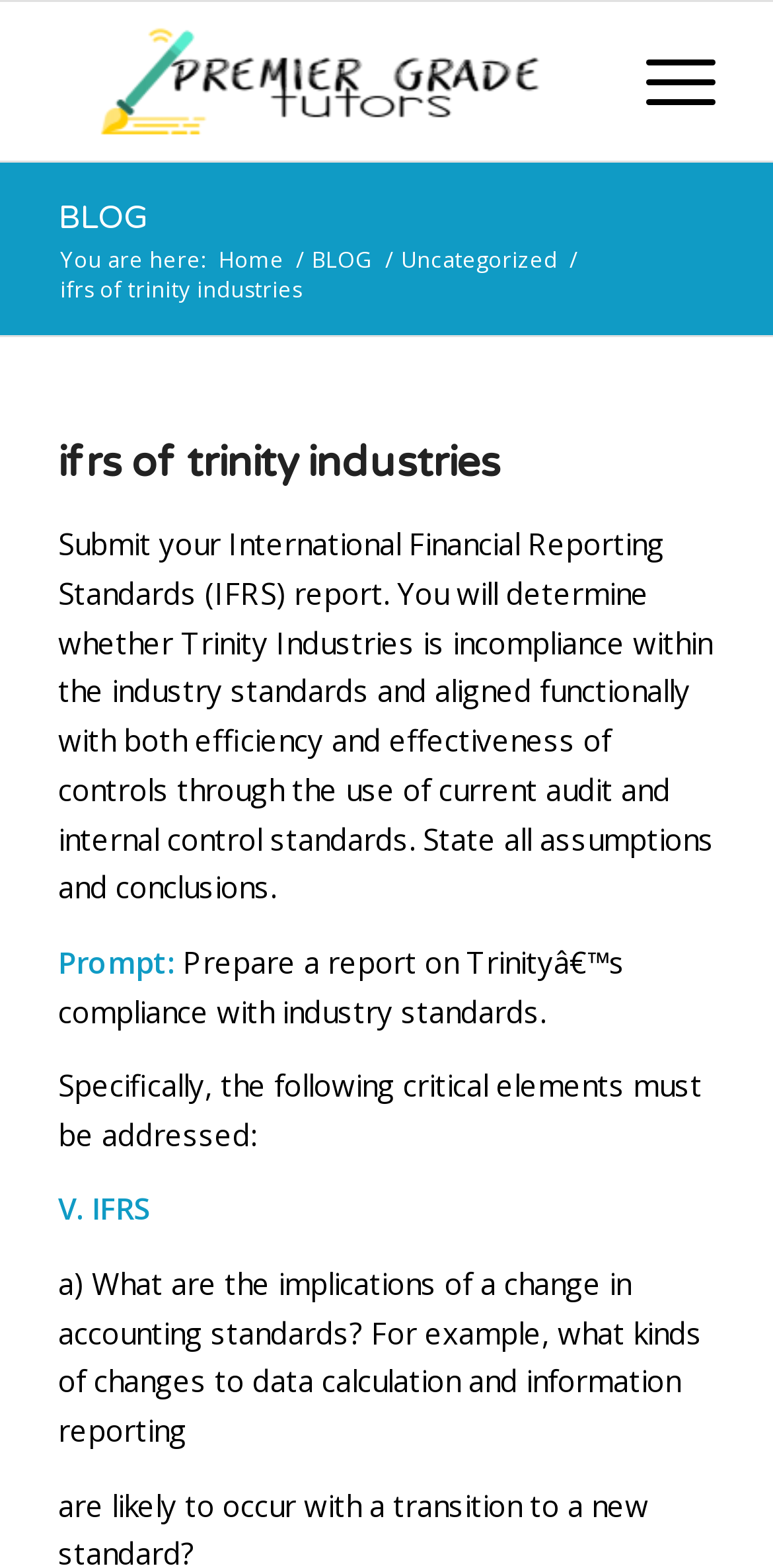Elaborate on the information and visuals displayed on the webpage.

The webpage is focused on submitting an International Financial Reporting Standards (IFRS) report for Trinity Industries. At the top left corner, there is a logo of Premier Grade Tutors, which is a clickable link. Next to the logo, there is a link to the blog section. Below the logo, there is a navigation menu with links to the home page, blog, and uncategorized sections.

The main content of the page is divided into sections. The first section has a heading "ifrs of trinity industries" and a brief description of the report submission task. This section is located at the top center of the page. Below this section, there is a detailed prompt that explains the requirements of the report, including the need to determine Trinity Industries' compliance with industry standards and the effectiveness of controls.

The prompt is followed by a series of specific requirements, including the need to address critical elements such as IFRS. Each requirement is listed in a separate paragraph, with clear headings and concise text. The text is well-organized and easy to read.

At the bottom right corner of the page, there is a chat widget iframe, which allows users to interact with a chatbot or customer support. Overall, the webpage is well-structured and easy to navigate, with clear headings and concise text that guides the user through the report submission process.